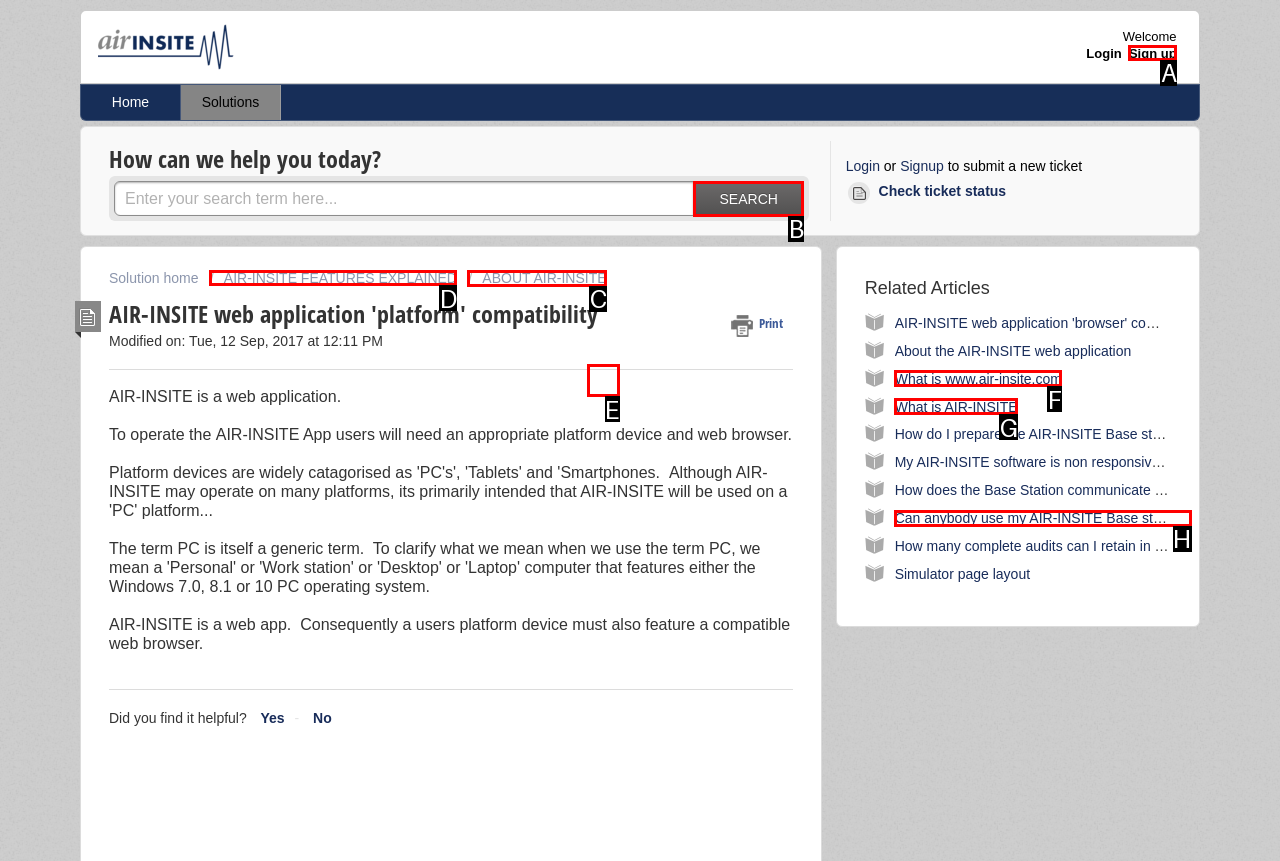Select the appropriate HTML element to click on to finish the task: Read about AIR-INSITE features.
Answer with the letter corresponding to the selected option.

D